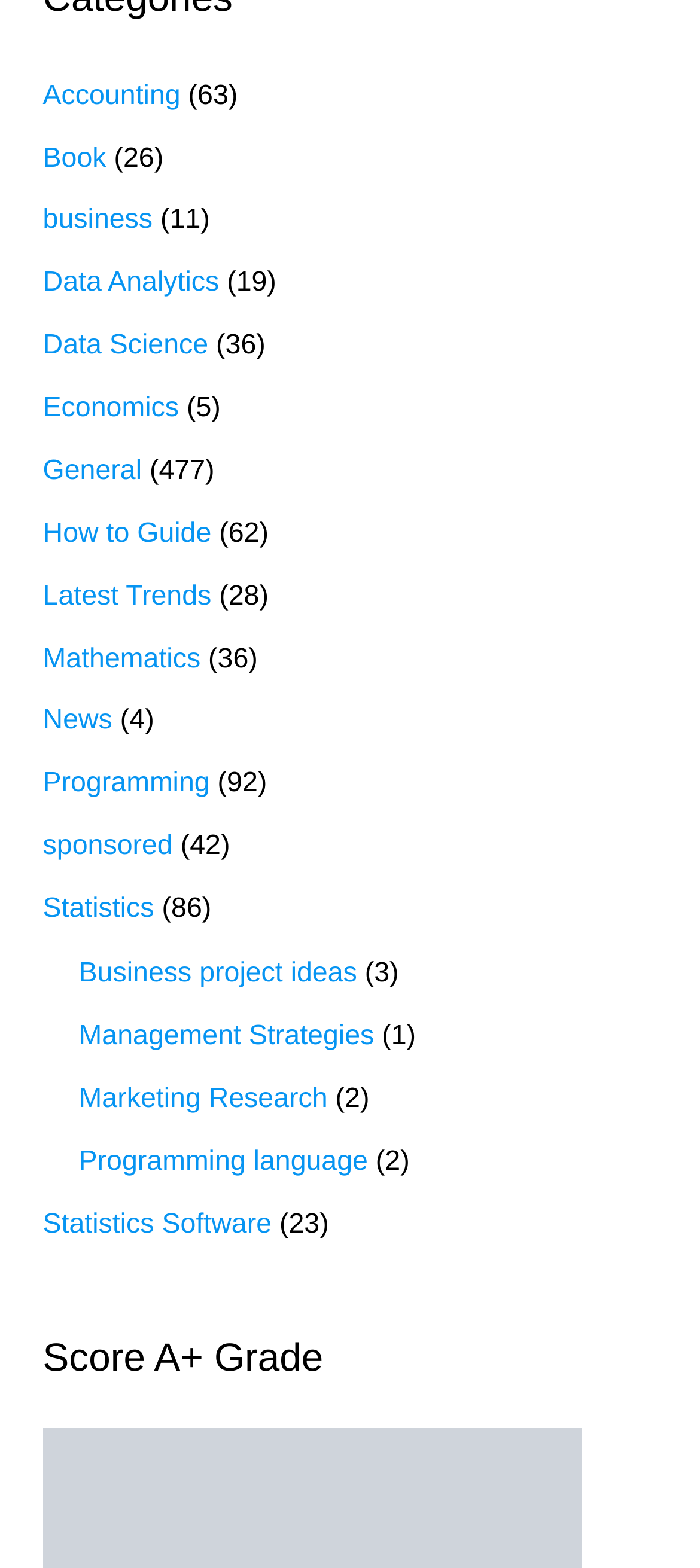Answer the question below using just one word or a short phrase: 
How many items are in the 'Business' category?

11